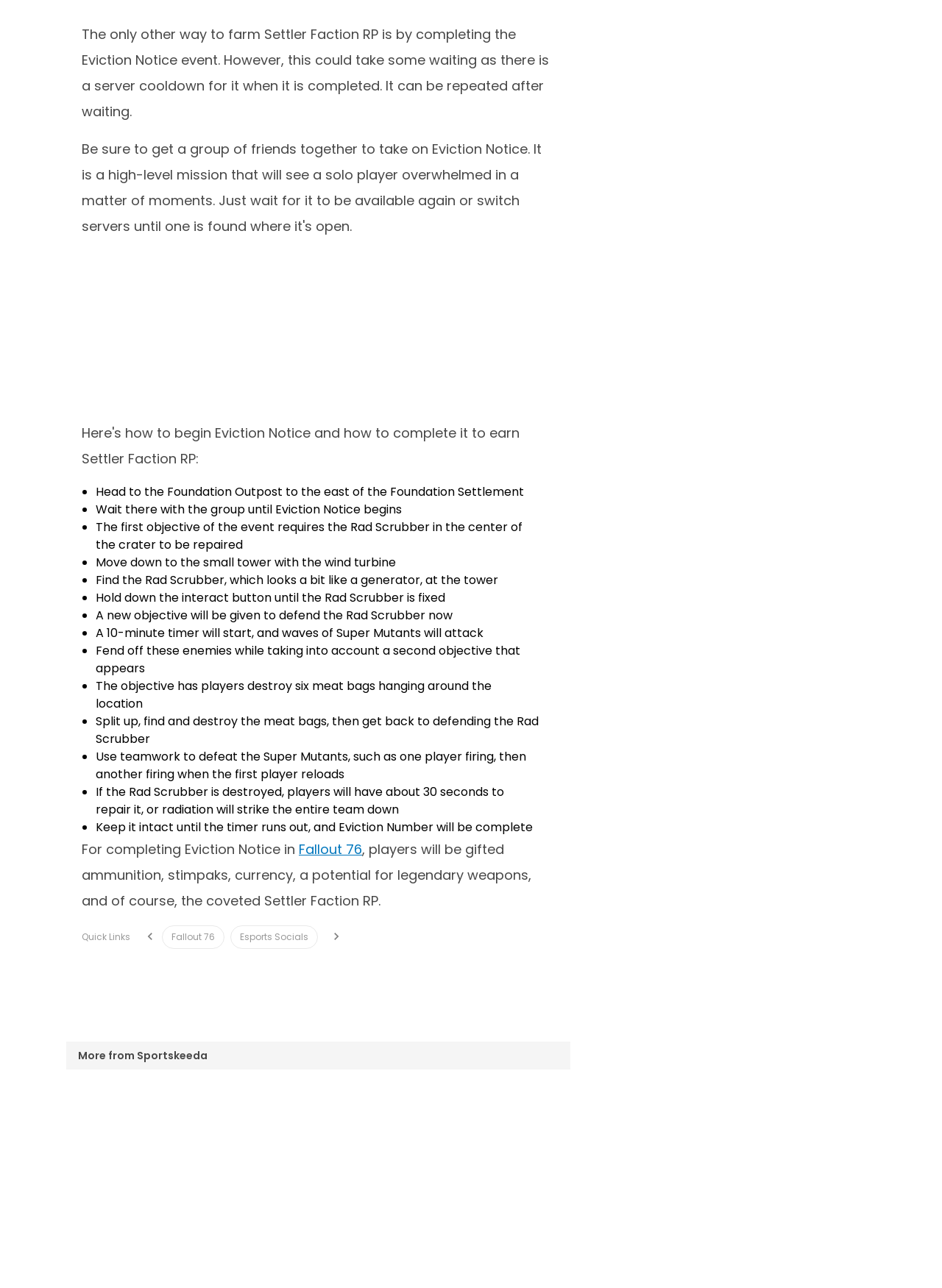Give a concise answer using one word or a phrase to the following question:
What is the reward for completing Eviction Notice?

Ammunition, stimpaks, currency, and Settler Faction RP